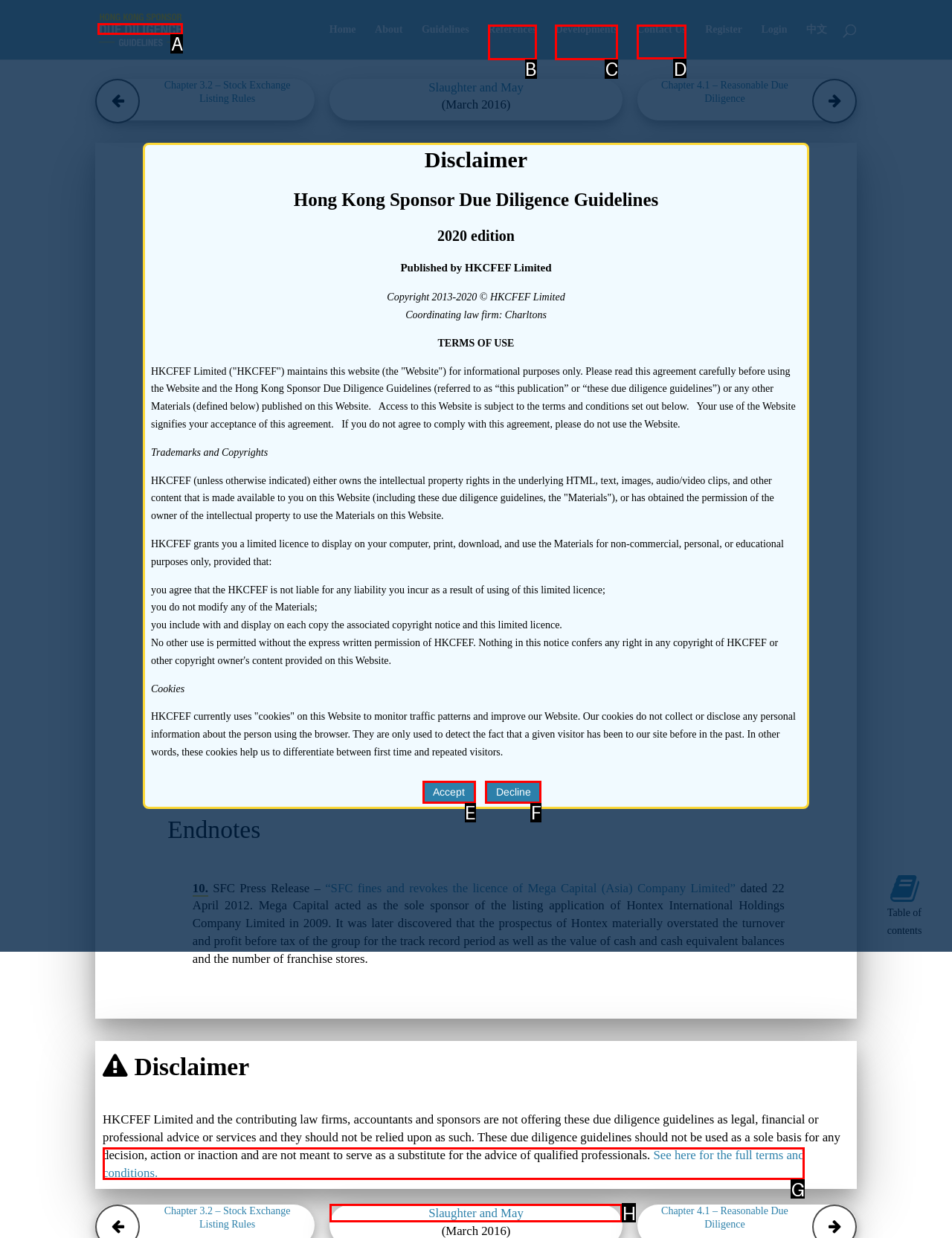Which letter corresponds to the correct option to complete the task: Contact Us?
Answer with the letter of the chosen UI element.

D